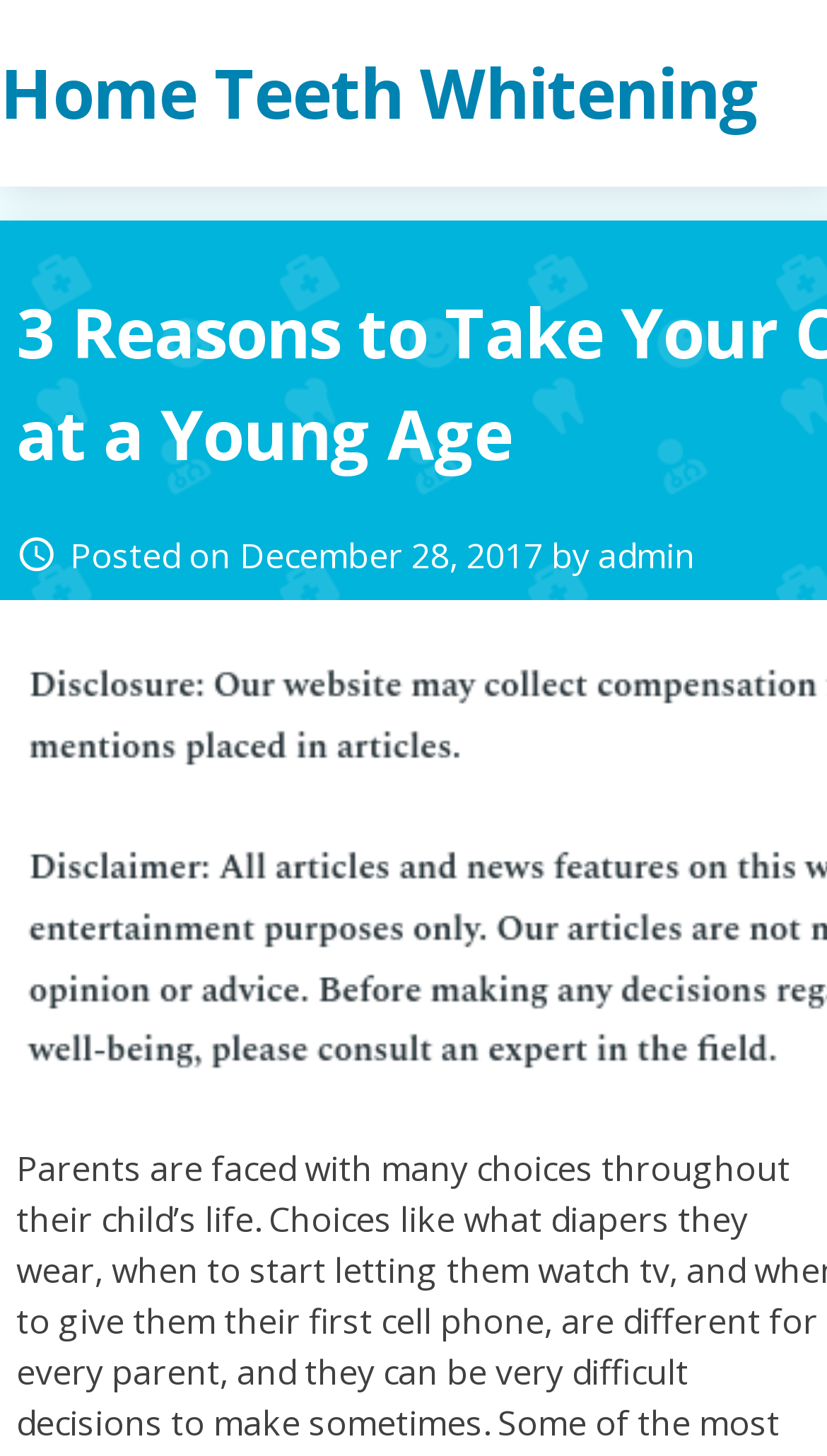Bounding box coordinates are to be given in the format (top-left x, top-left y, bottom-right x, bottom-right y). All values must be floating point numbers between 0 and 1. Provide the bounding box coordinate for the UI element described as: admin

[0.723, 0.366, 0.841, 0.398]